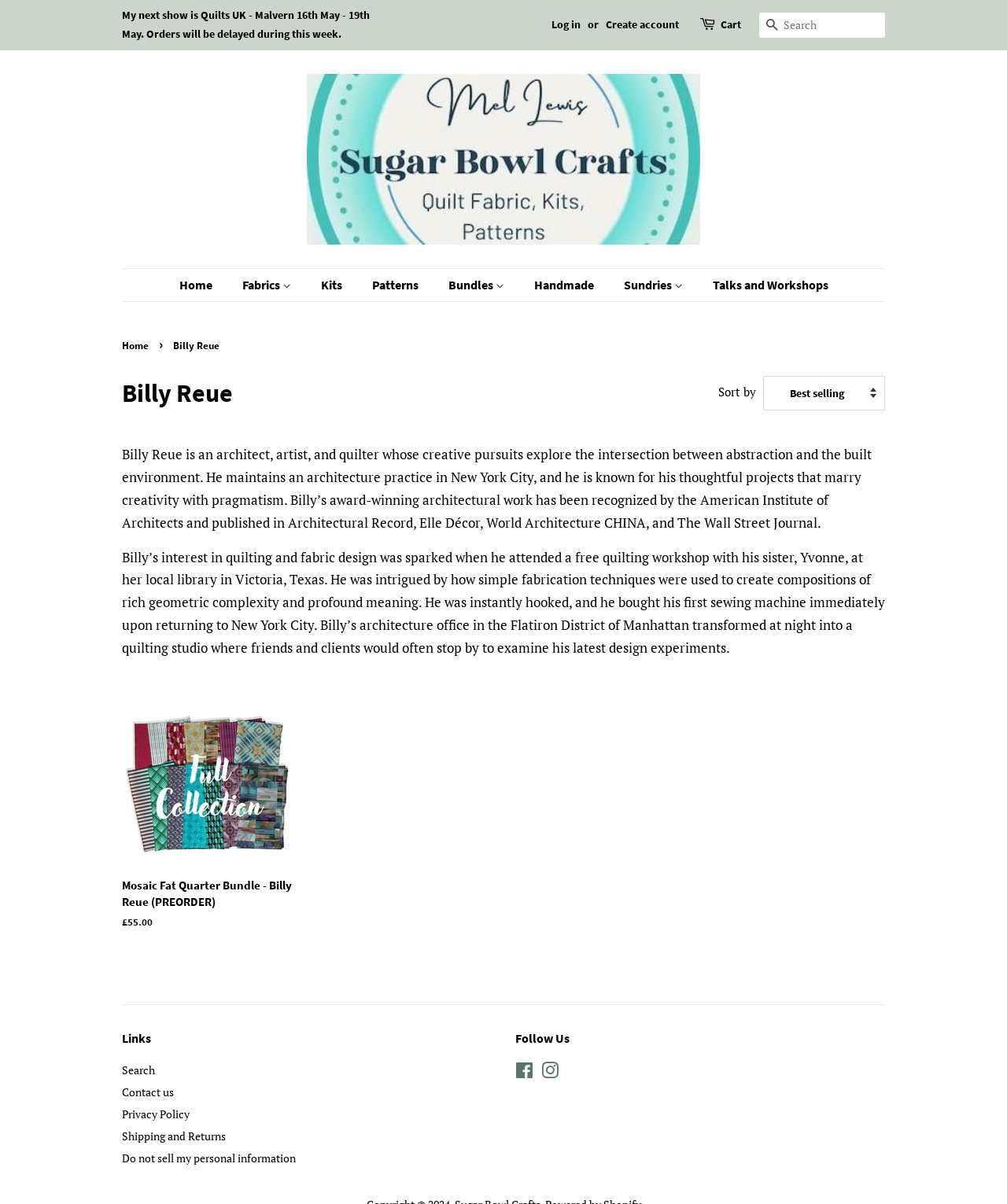Please indicate the bounding box coordinates of the element's region to be clicked to achieve the instruction: "Explore Sugar Bowl Crafts". Provide the coordinates as four float numbers between 0 and 1, i.e., [left, top, right, bottom].

[0.305, 0.061, 0.695, 0.203]